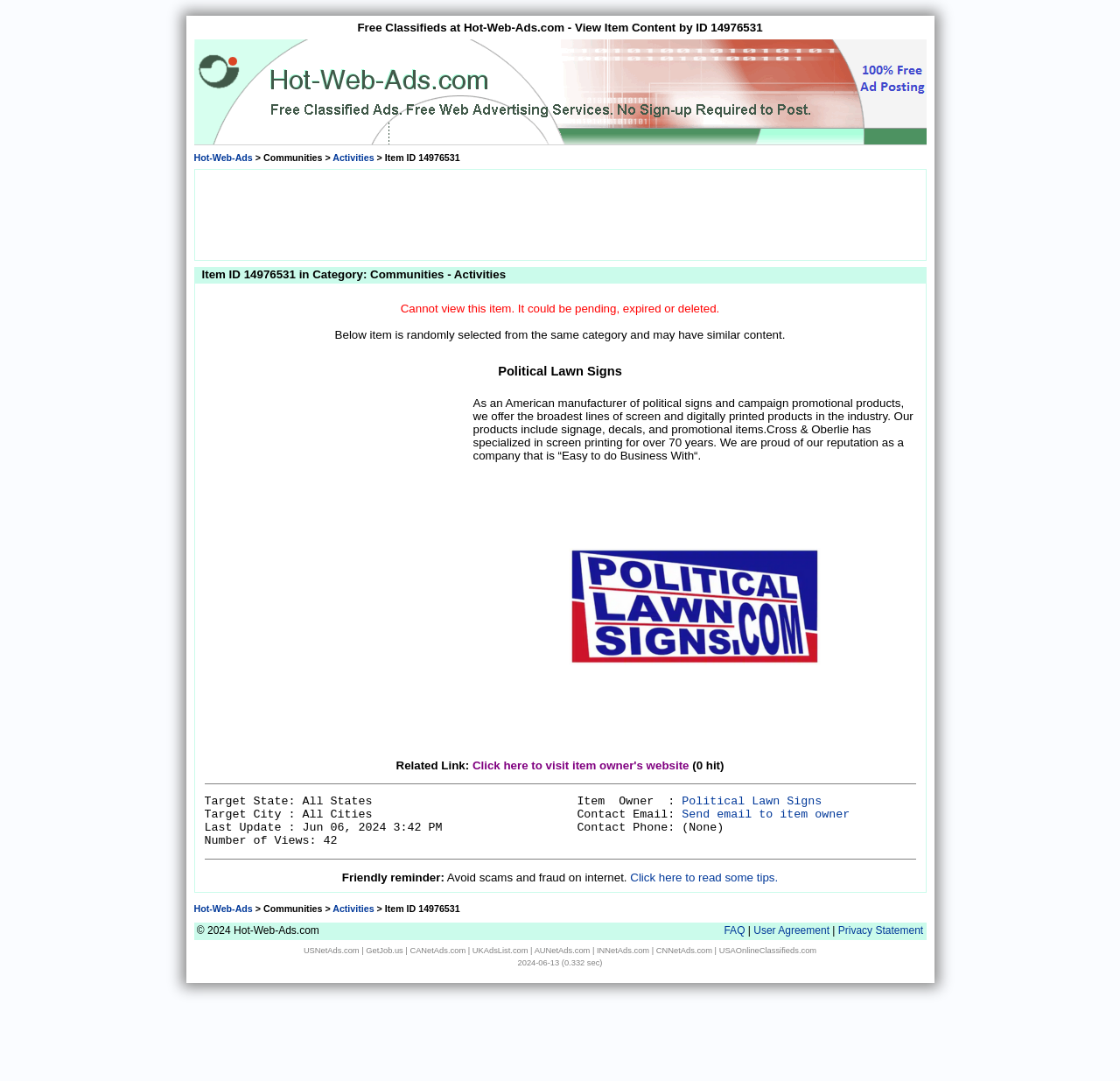Elaborate on the information and visuals displayed on the webpage.

The webpage is a classifieds listing page on Hot-Web-Ads.com, displaying an item with ID 14976531 in the category "Communities - Activities". At the top, there is a heading with the title "Free Classifieds at Hot-Web-Ads.com - View Item Content by ID 14976531" and a link to "Hot-Web-Ads" on the left, followed by a breadcrumb trail with "Communities" and "Activities" links.

Below the heading, there is a notification stating that the item cannot be viewed as it may be pending, expired, or deleted. Instead, a randomly selected item from the same category is displayed. This item is titled "Political Lawn Signs" and has a description about an American manufacturer of political signs and campaign promotional products.

The item description is accompanied by two advertisements, one above and one below the text. The item details are presented in a table with several rows, each containing information such as the target state and city, last update, number of views, item owner, contact email, and contact phone.

There are also several links at the bottom of the page, including "FAQ", "User Agreement", "Privacy Statement", and links to other classifieds websites such as USNetAds.com, GetJob.us, and CANetAds.com. A copyright notice "© 2024 Hot-Web-Ads.com" is displayed at the bottom left, along with a timestamp "2024-06-13 (0.332 sec)" on the right.